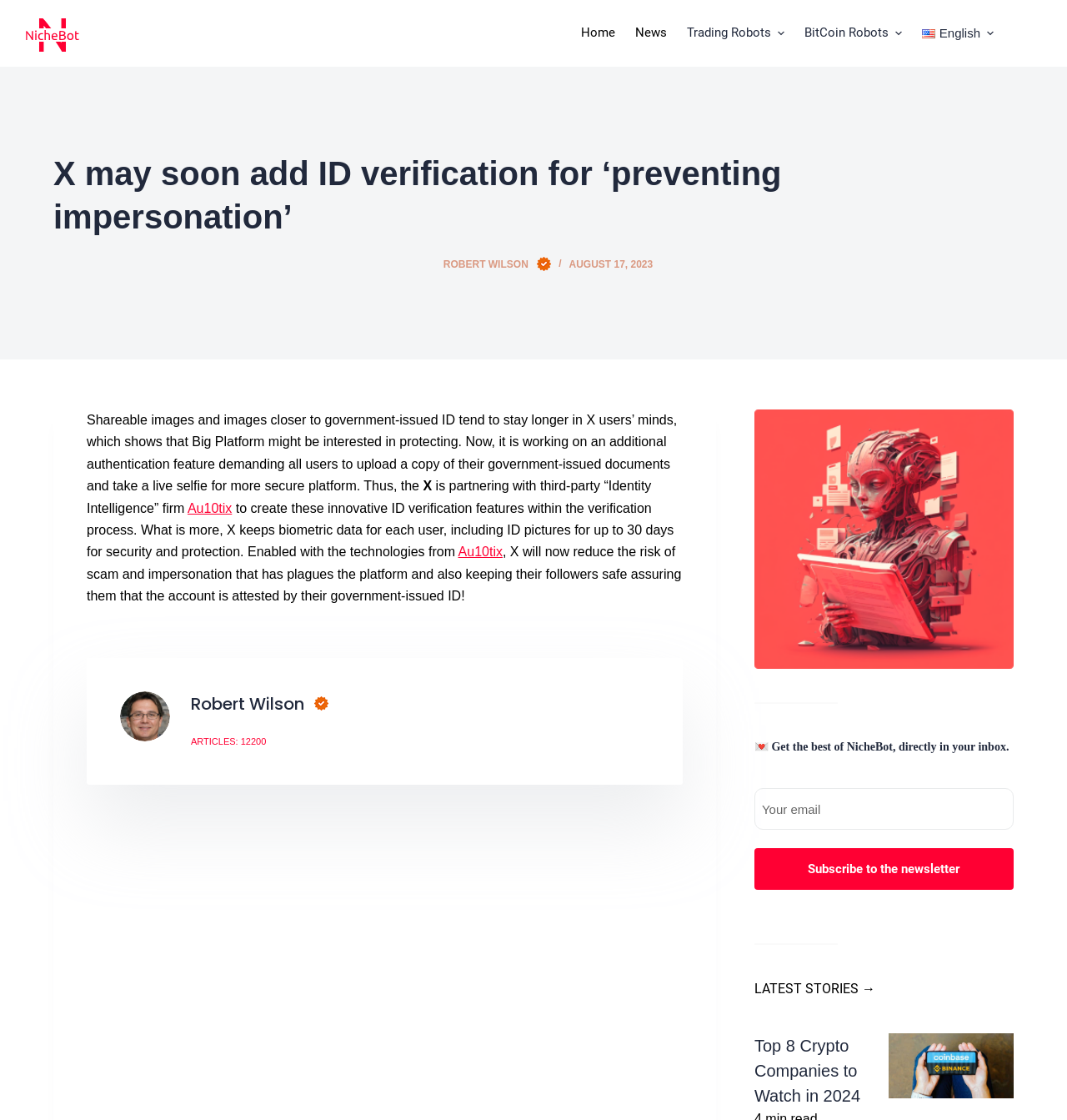What is the benefit of X's new ID verification feature?
Please craft a detailed and exhaustive response to the question.

The new ID verification feature will help reduce the risk of scam and impersonation on the platform, keeping users safe and assured that the account is attested by their government-issued ID.